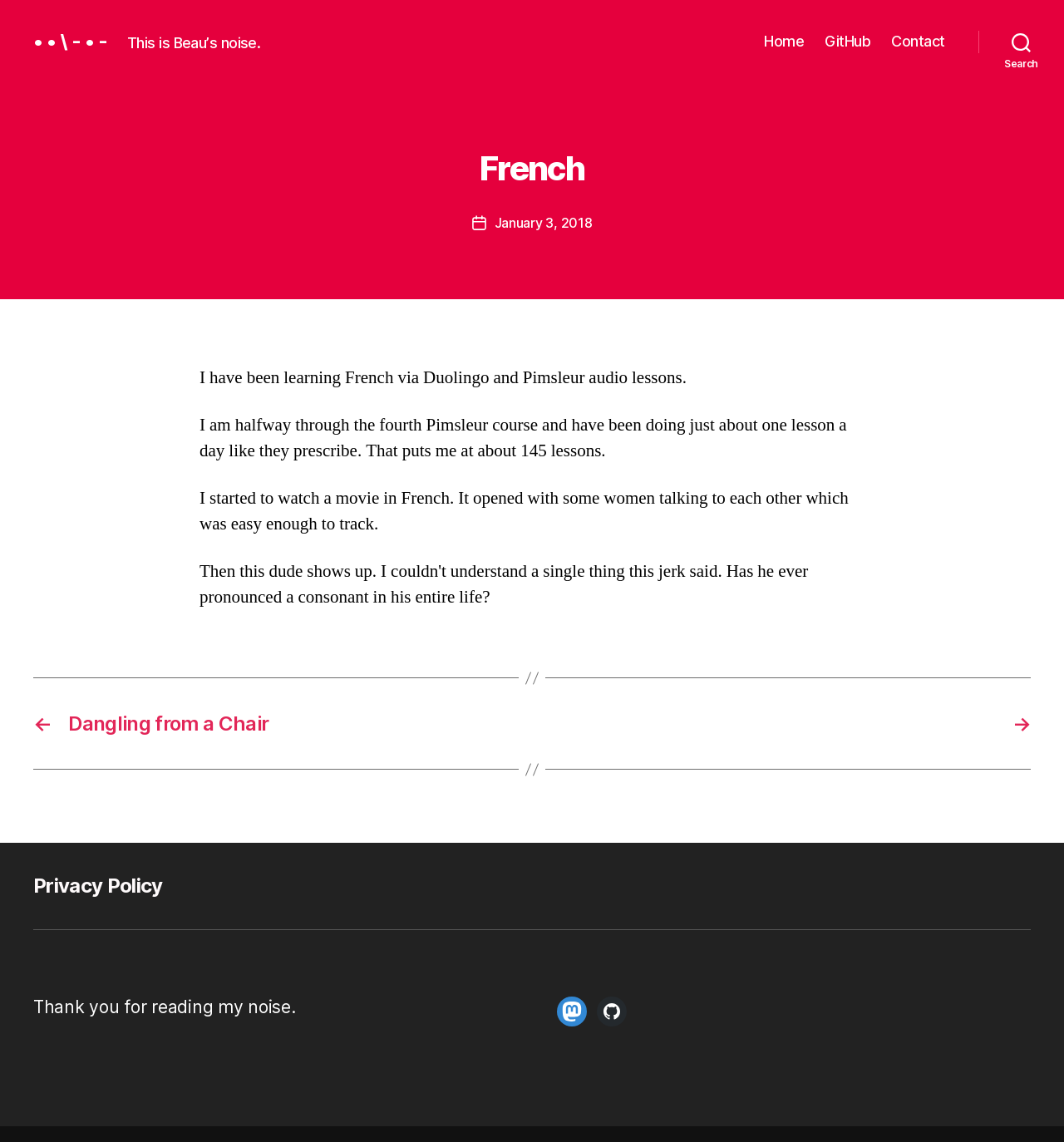Find the bounding box of the element with the following description: "Contact". The coordinates must be four float numbers between 0 and 1, formatted as [left, top, right, bottom].

[0.838, 0.029, 0.888, 0.044]